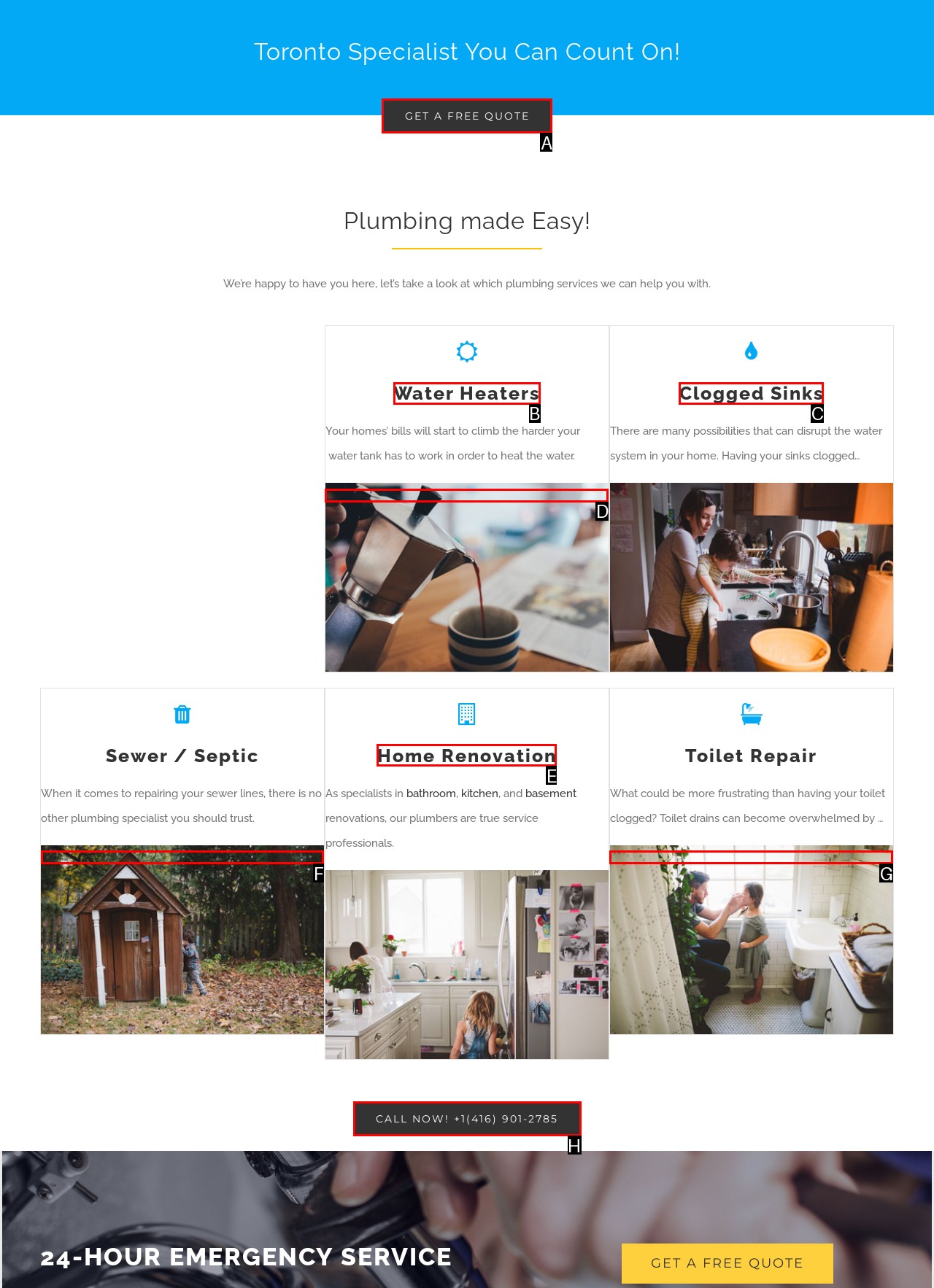Match the description to the correct option: Get a free quote
Provide the letter of the matching option directly.

A